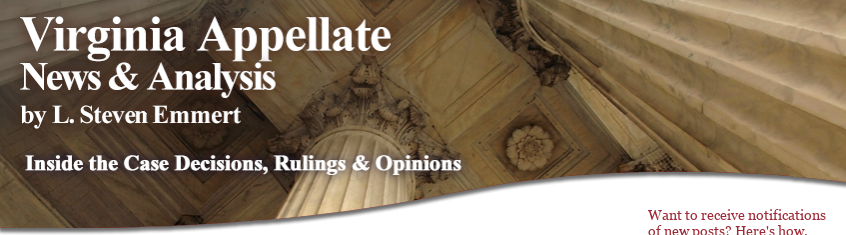Analyze the image and provide a detailed caption.

The image features a striking header for the "Virginia Appellate News & Analysis," authored by L. Steven Emmert. The design is complemented by an architectural backdrop showcasing ornate columns and intricate ceiling details, reflecting a classical judicial setting. This visual aligns with the publication's focus on legal insights, offering a glimpse into the intricate world of case decisions, rulings, and opinions. Below the header, the phrase "Inside the Case Decisions, Rulings & Opinions" reinforces the informative nature of the content, inviting readers to delve deeper into the legal analyses featured within. The overall aesthetic combines professionalism with a historical context, enhancing the thematic relevance of the publication.